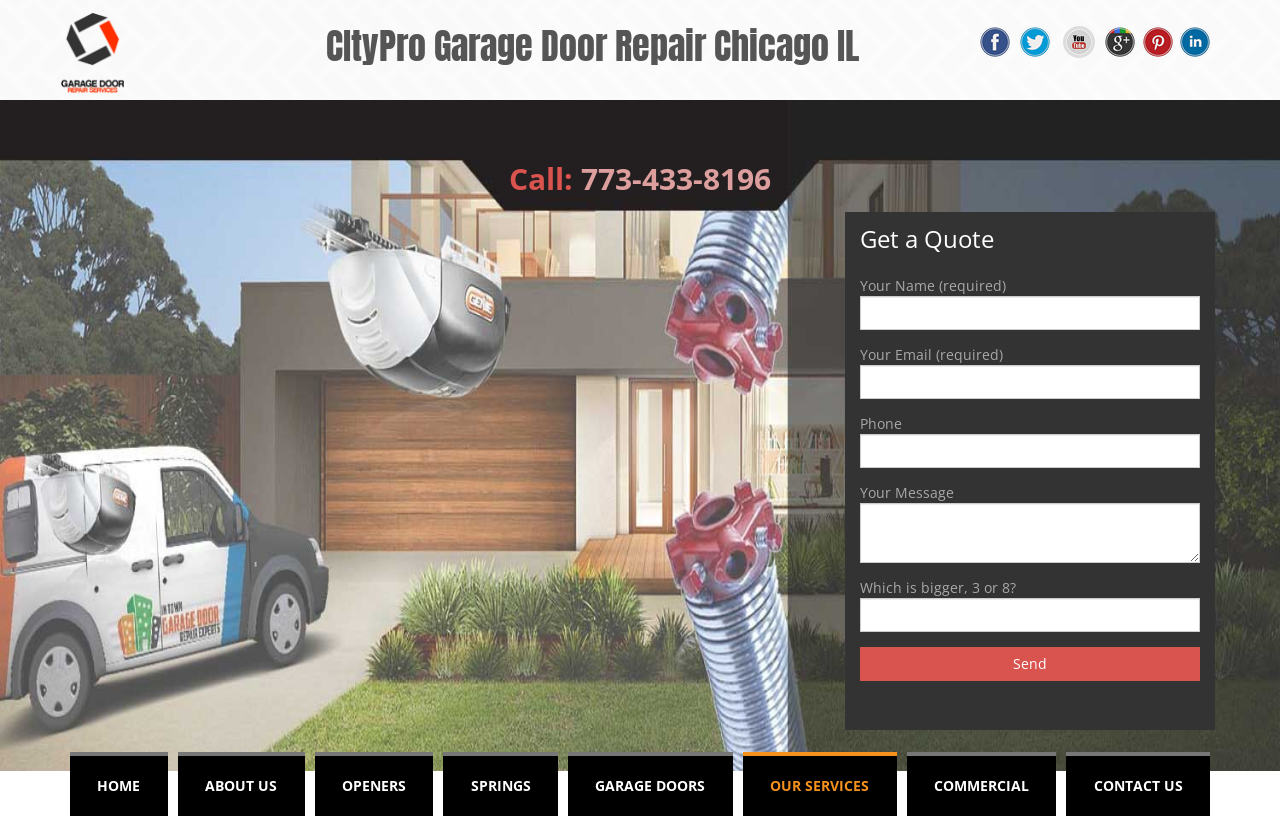Find the bounding box coordinates of the area to click in order to follow the instruction: "Click the Send button".

[0.672, 0.778, 0.938, 0.819]